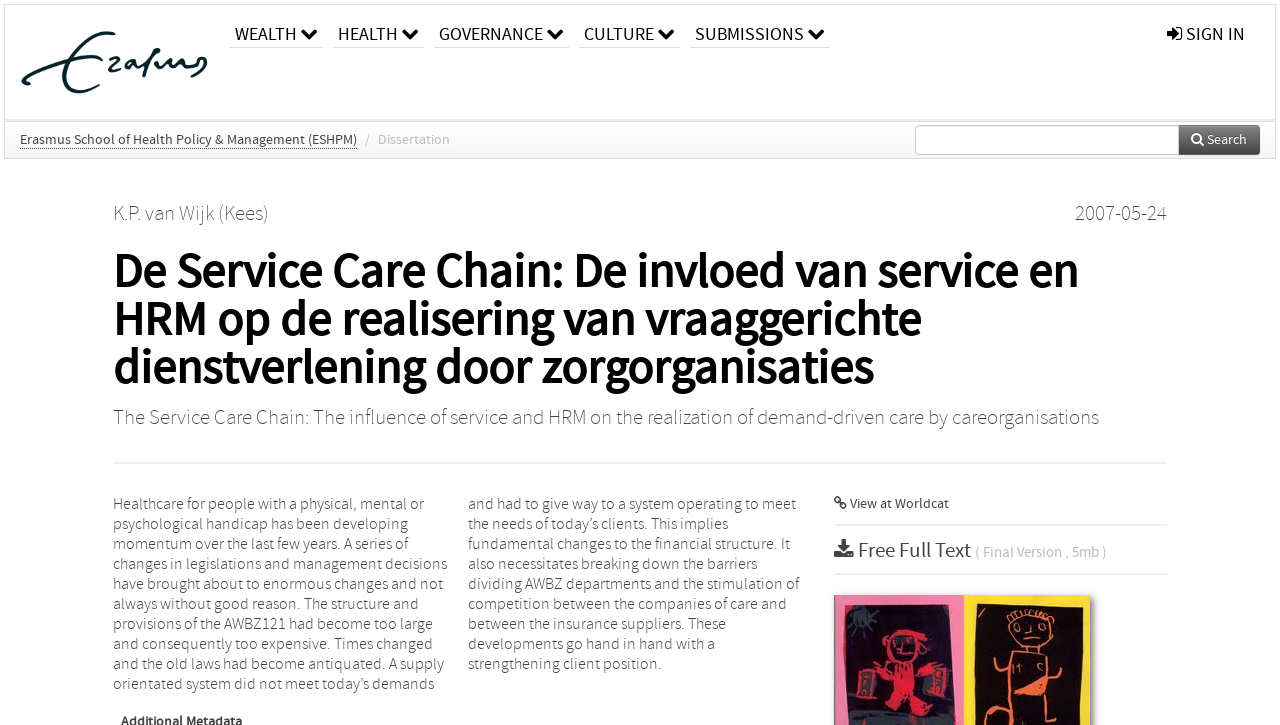Show the bounding box coordinates for the HTML element as described: "View at Worldcat".

[0.651, 0.684, 0.741, 0.706]